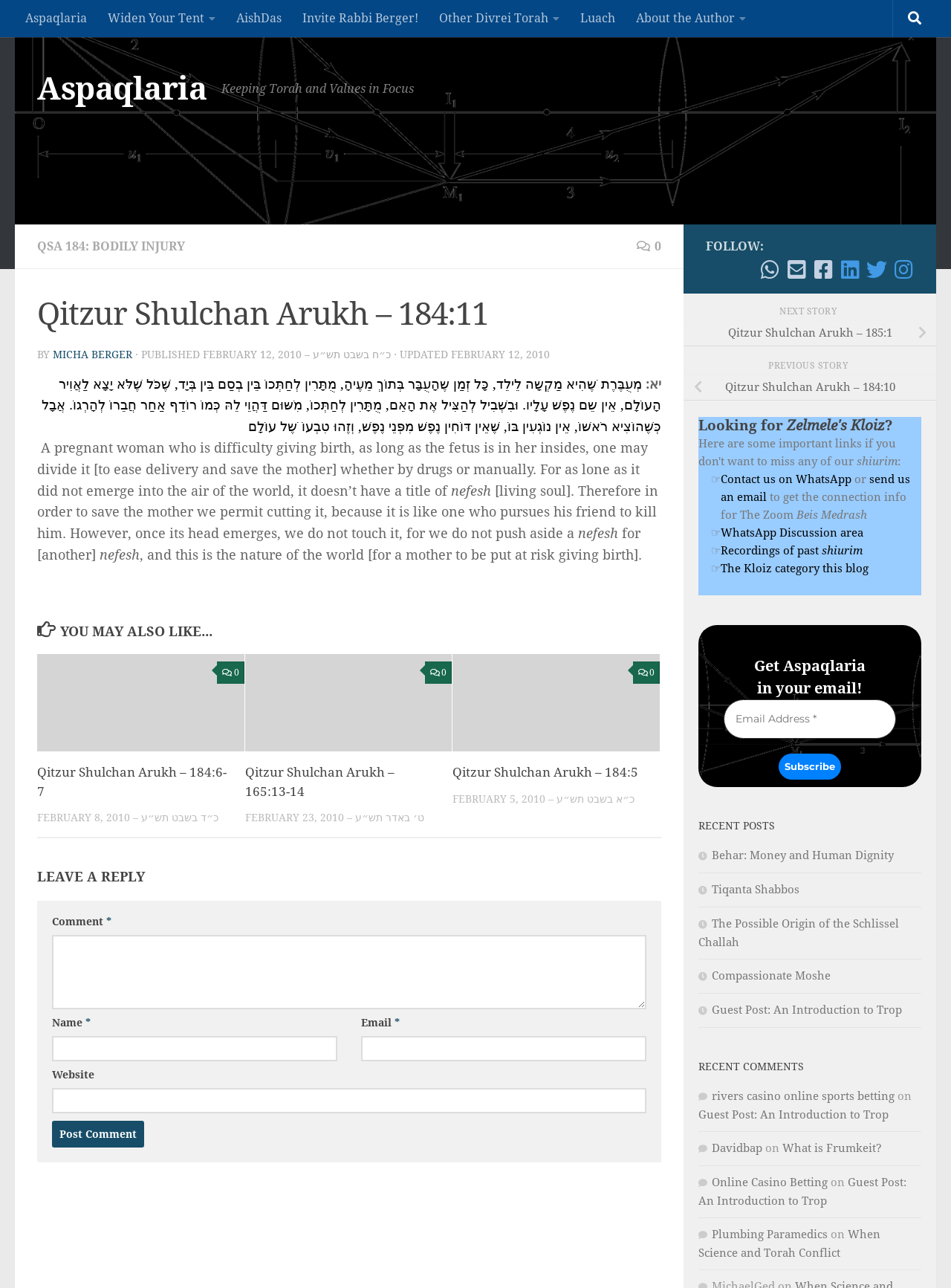Pinpoint the bounding box coordinates of the clickable element needed to complete the instruction: "Click the 'Skip to content' link". The coordinates should be provided as four float numbers between 0 and 1: [left, top, right, bottom].

[0.003, 0.002, 0.133, 0.03]